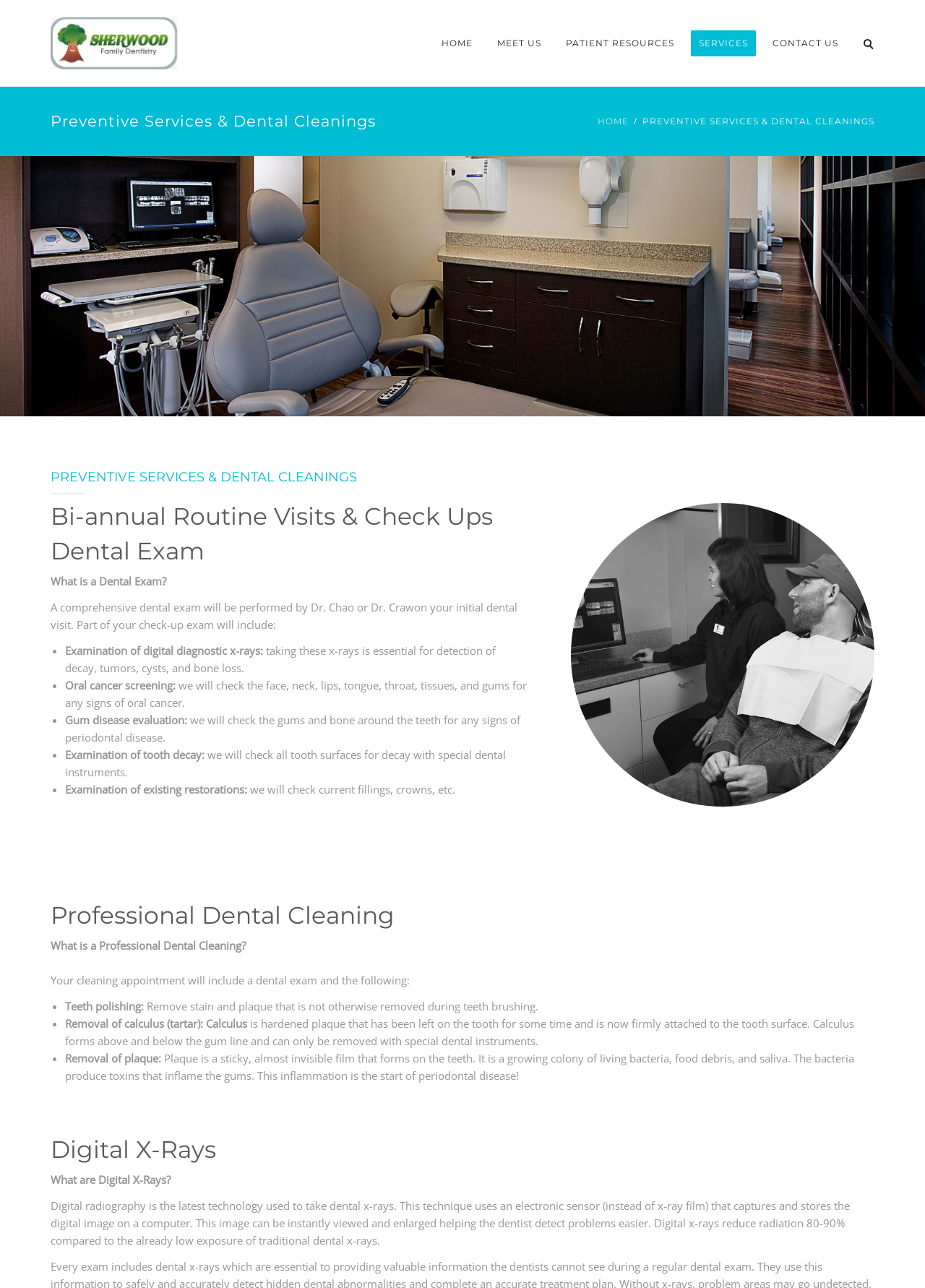Give a one-word or short-phrase answer to the following question: 
How often should I visit Sherwood Family Dentistry for routine check-ups?

Bi-annually